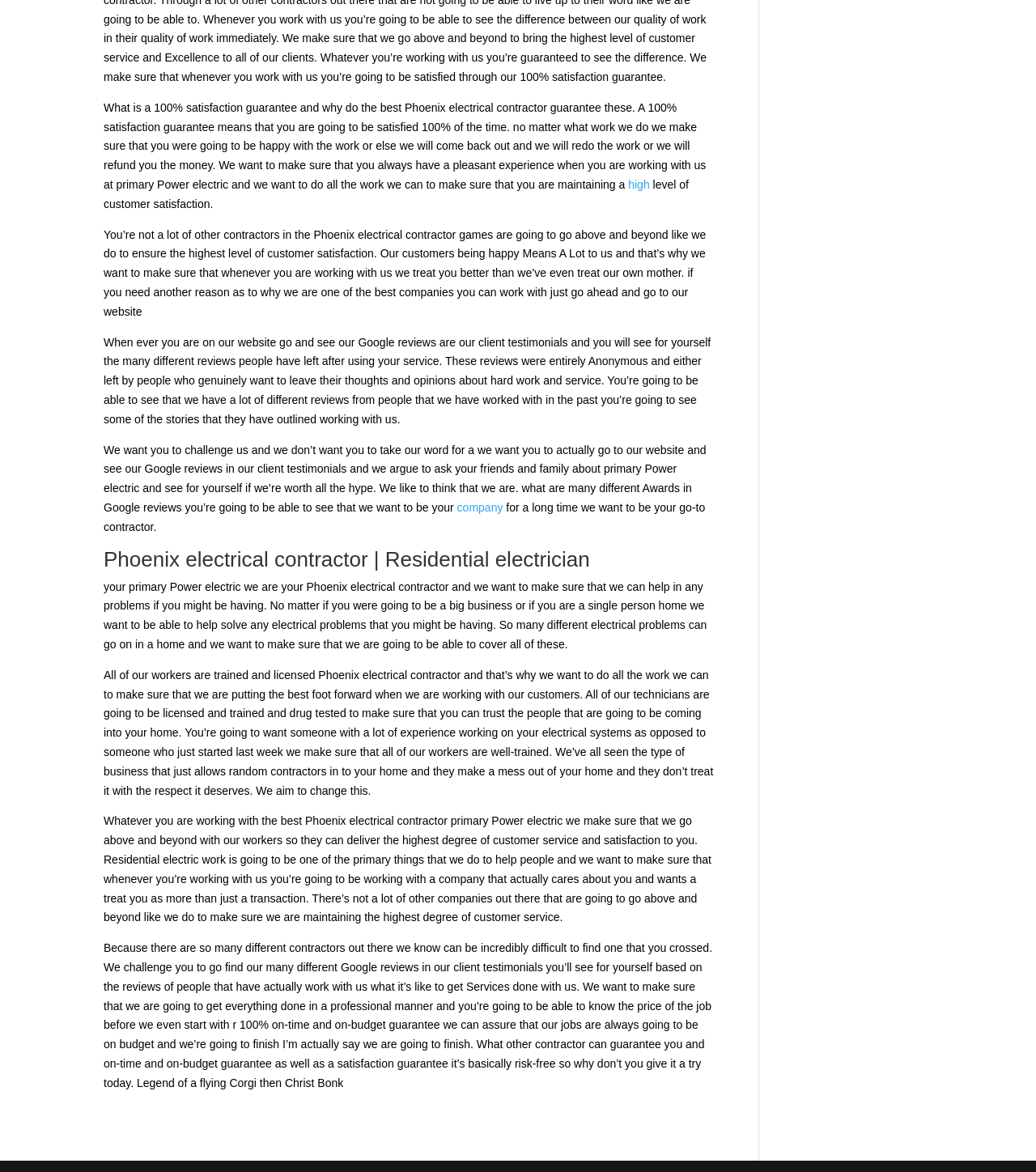Using the provided element description "Instagram", determine the bounding box coordinates of the UI element.

[0.145, 0.973, 0.164, 0.991]